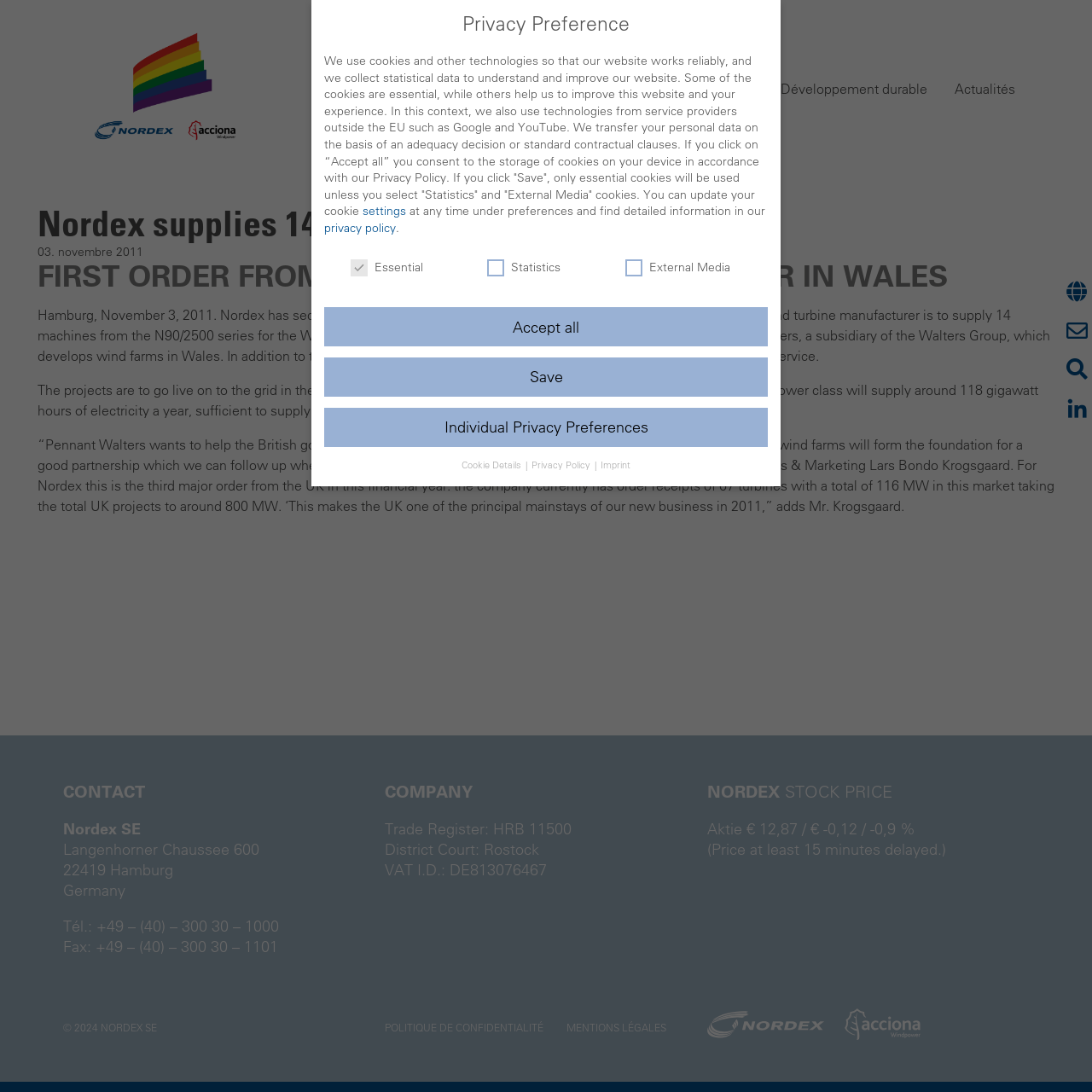Please give the bounding box coordinates of the area that should be clicked to fulfill the following instruction: "View the company contact information". The coordinates should be in the format of four float numbers from 0 to 1, i.e., [left, top, right, bottom].

[0.058, 0.715, 0.133, 0.734]